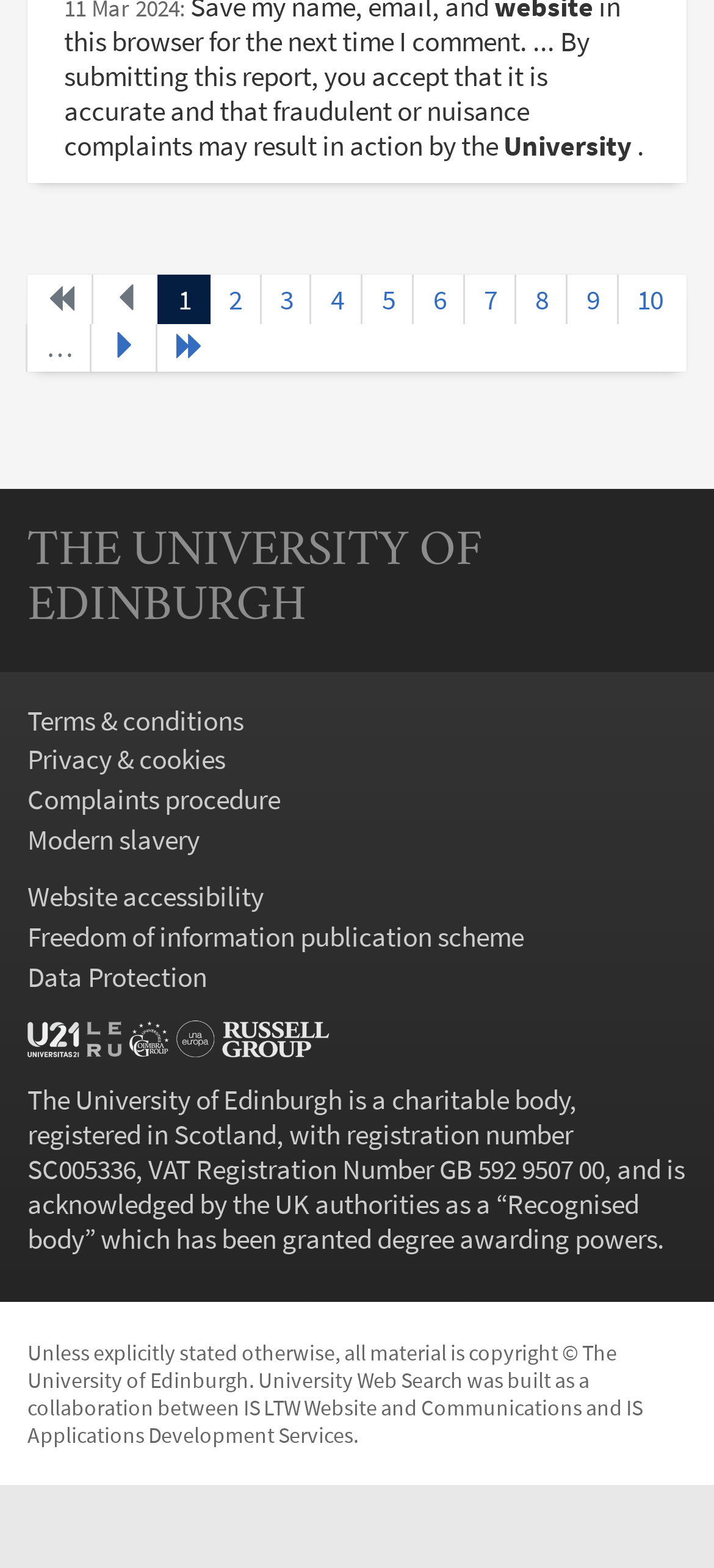Give a one-word or short phrase answer to this question: 
What is the registration number of the university?

SC005336